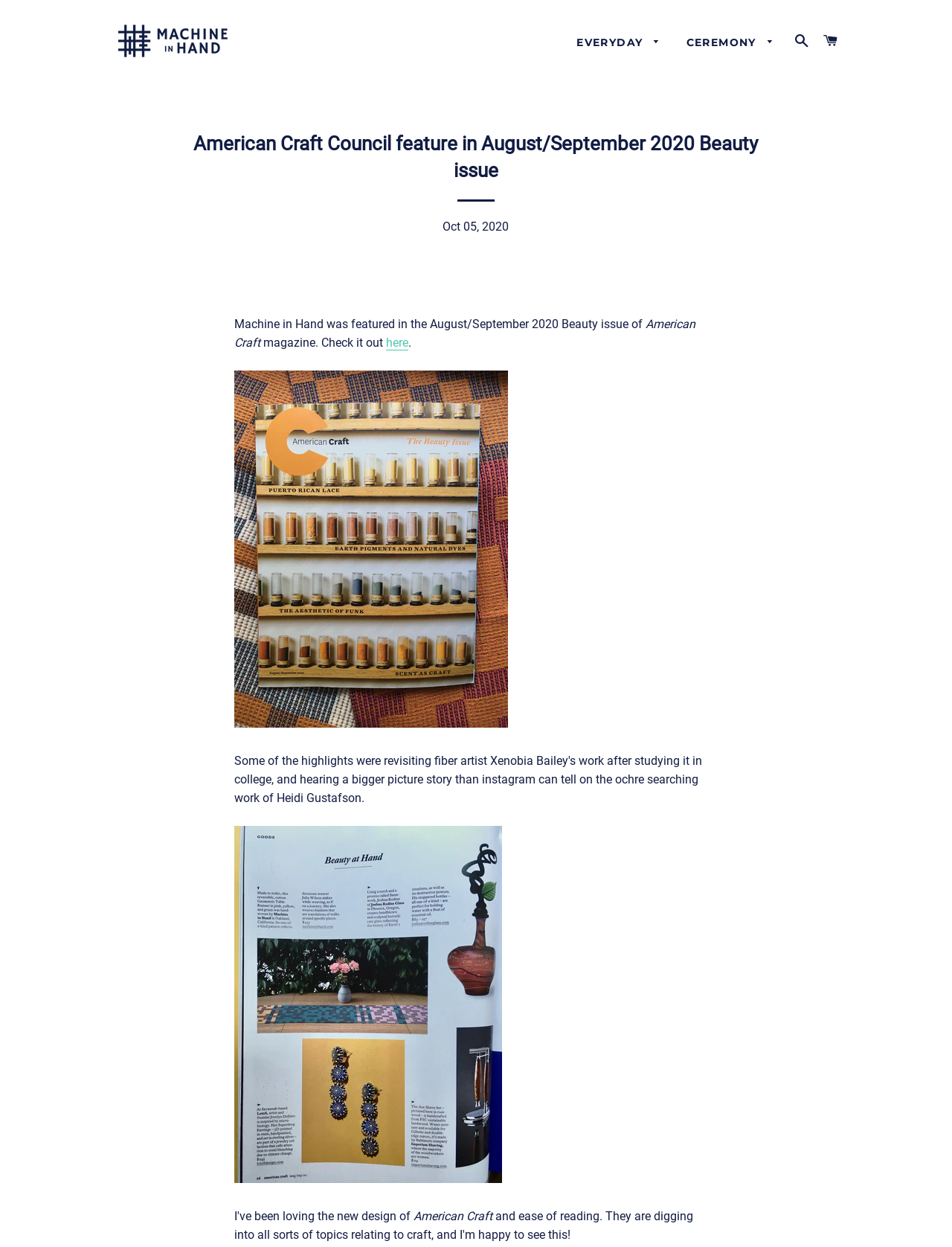Respond with a single word or short phrase to the following question: 
What is the name of the featured artist?

Xenobia Bailey